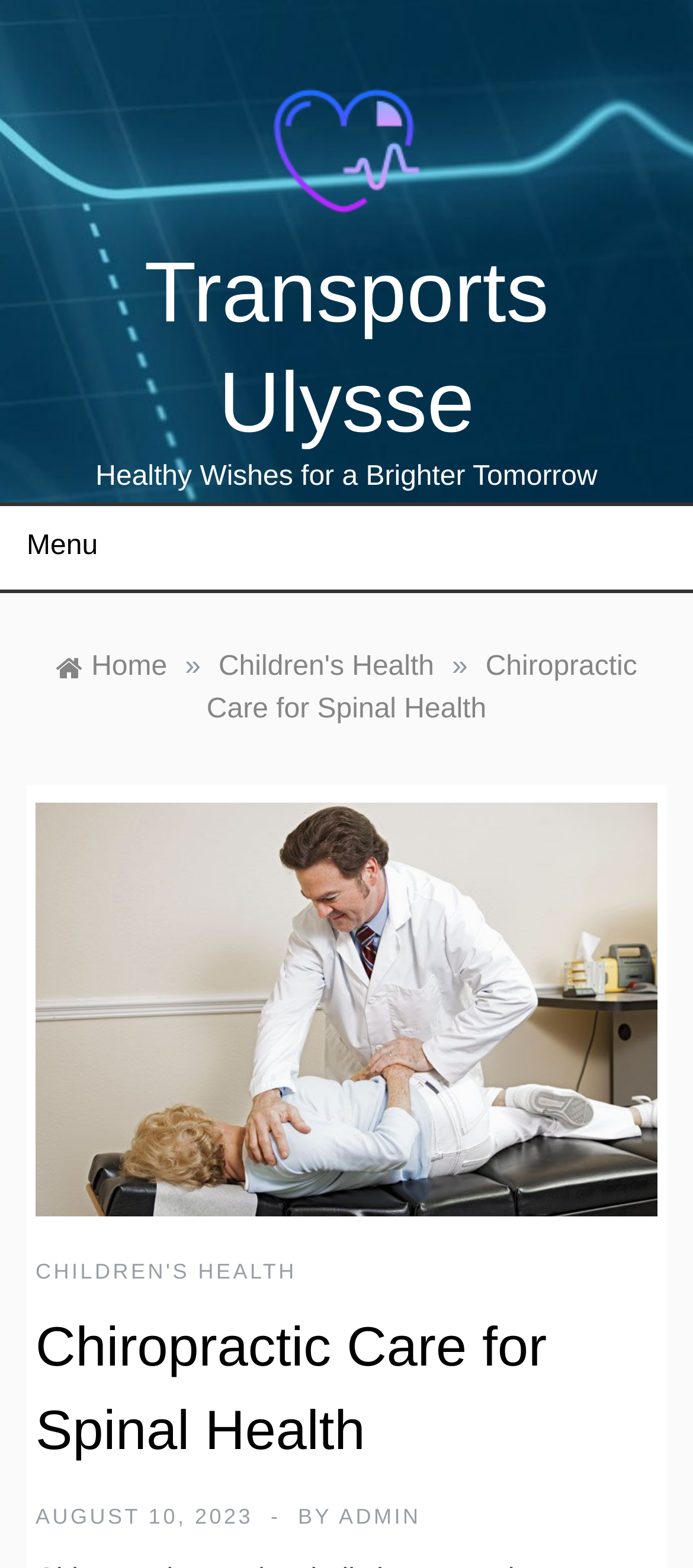Please find the bounding box coordinates of the element that you should click to achieve the following instruction: "go to home page". The coordinates should be presented as four float numbers between 0 and 1: [left, top, right, bottom].

[0.08, 0.415, 0.241, 0.434]